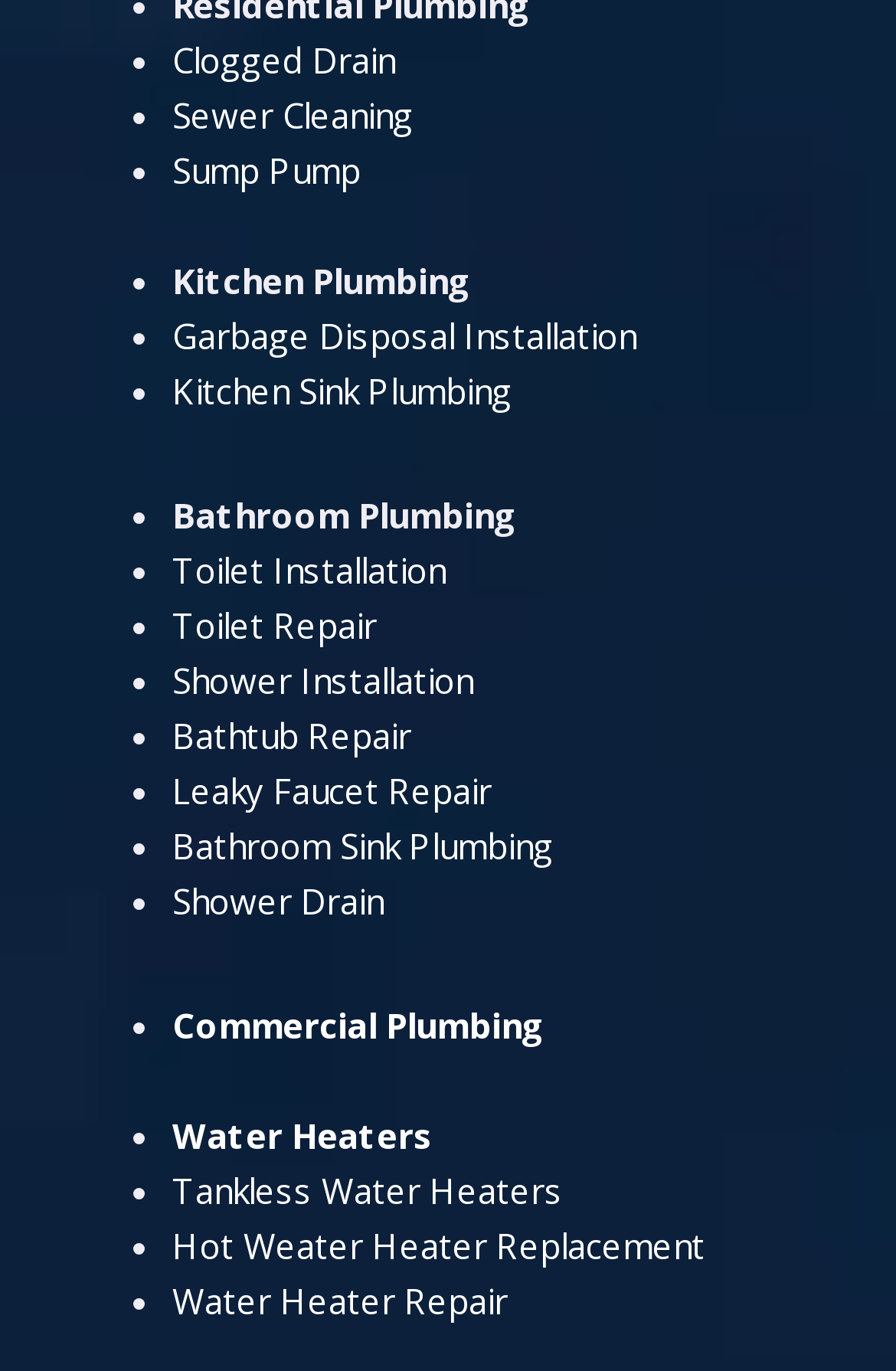Determine the coordinates of the bounding box for the clickable area needed to execute this instruction: "View Kitchen Plumbing".

[0.192, 0.187, 0.526, 0.221]